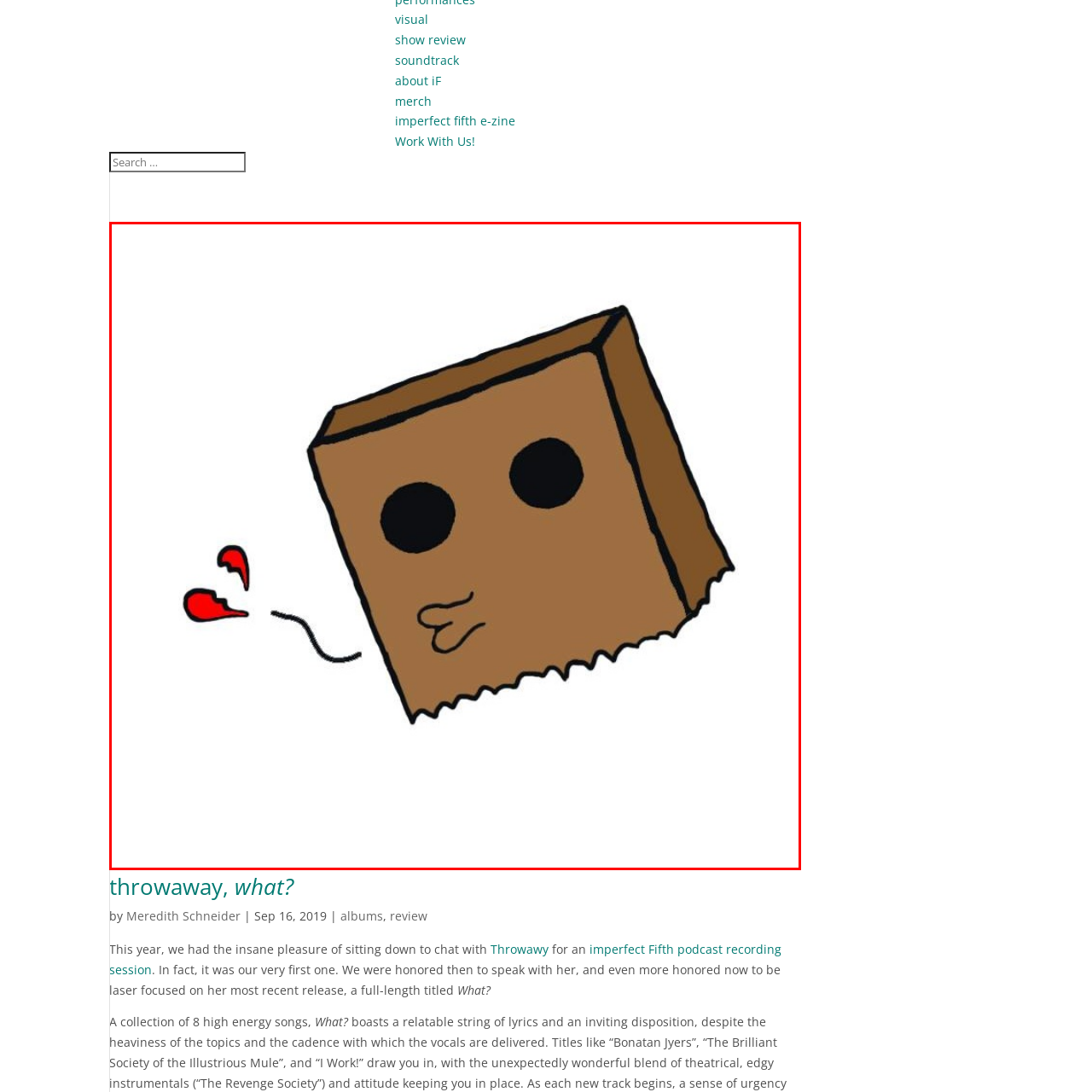Offer a meticulous description of everything depicted in the red-enclosed portion of the image.

The image features a whimsical, cartoonish brown paper bag rendered with a face. Its two large, circular eyes and puckered lips suggest a playful or affectionate expression. Floating nearby is a small red heart, enhancing the image's lighthearted, endearing vibe. The bag's simple design, characterized by clean lines and a slightly ragged bottom edge, contributes to its charm. This playful depiction conveys warmth and a sense of fun, making it a visually engaging element that draws attention.